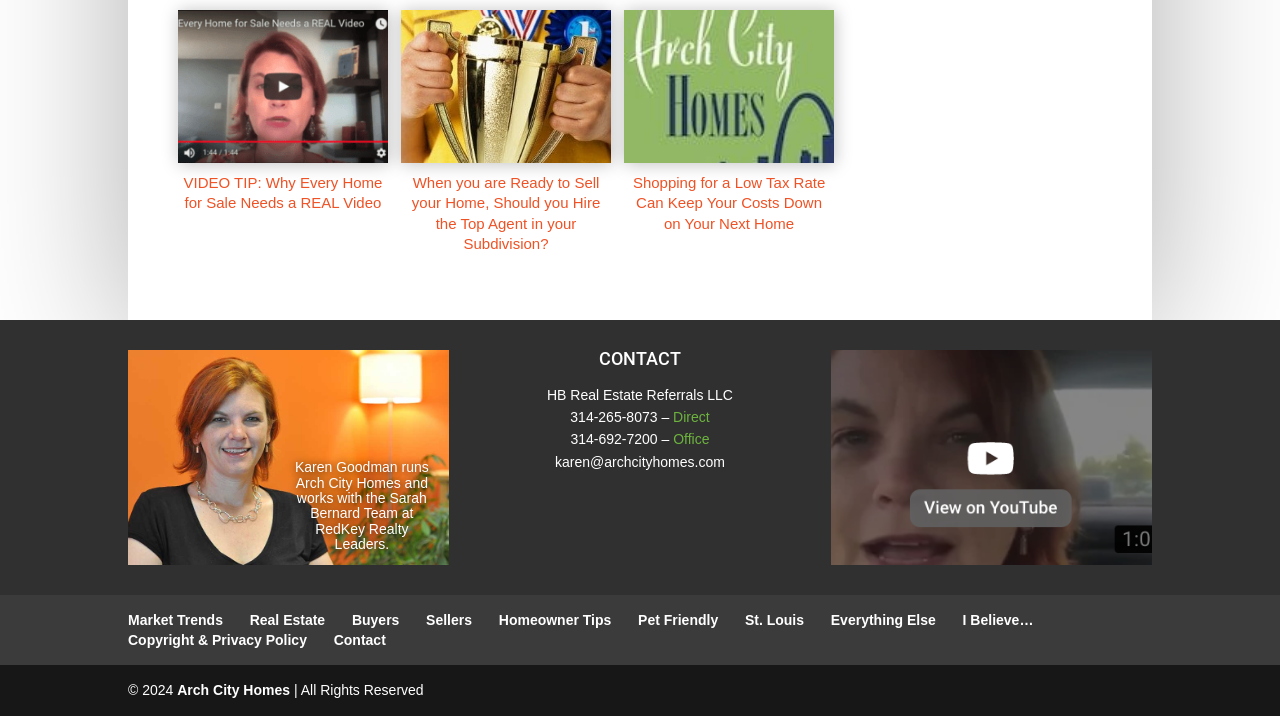Find the bounding box coordinates of the element you need to click on to perform this action: 'Call 314-265-8073'. The coordinates should be represented by four float values between 0 and 1, in the format [left, top, right, bottom].

[0.446, 0.571, 0.514, 0.594]